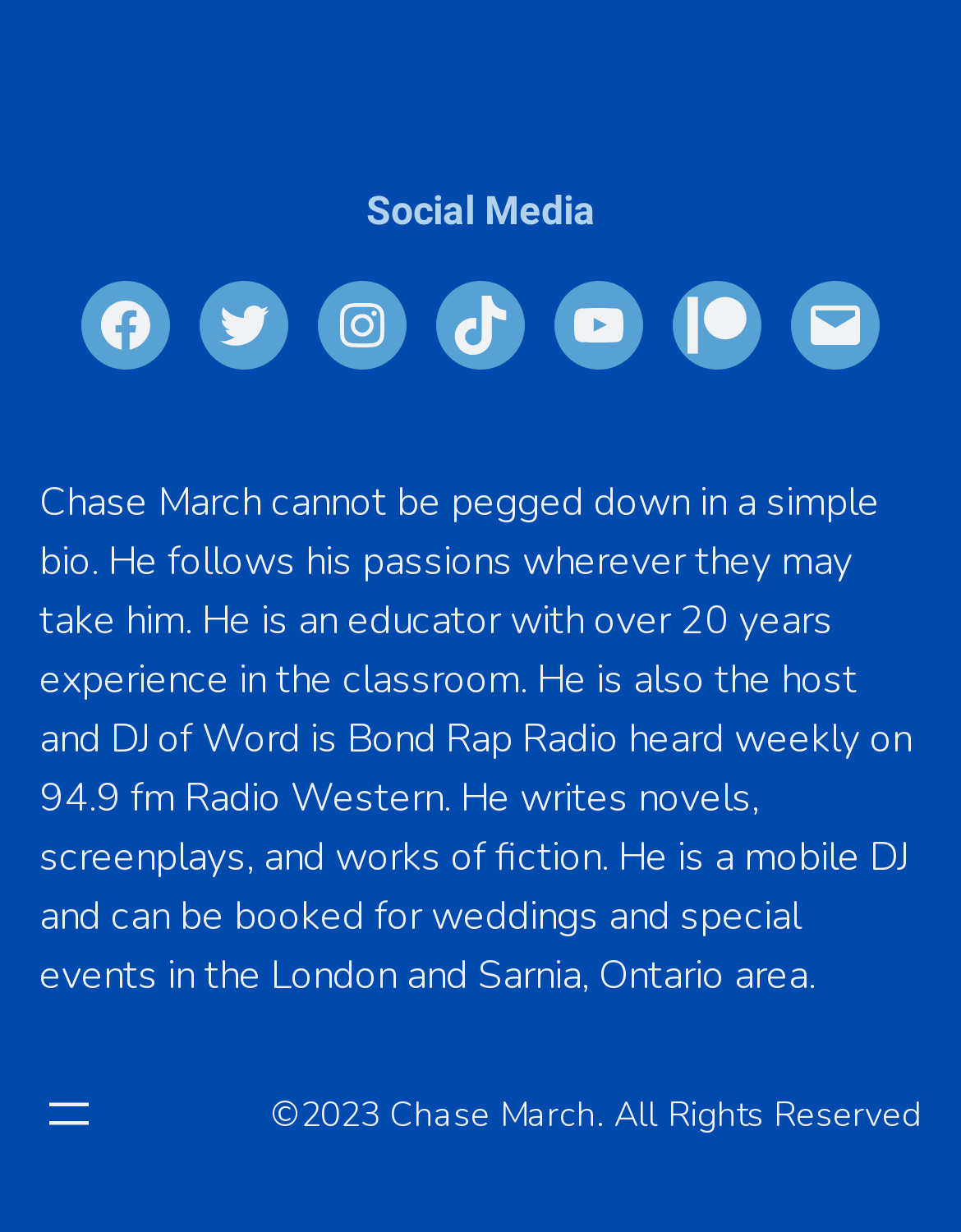Find the bounding box coordinates of the element you need to click on to perform this action: 'Support on Patreon'. The coordinates should be represented by four float values between 0 and 1, in the format [left, top, right, bottom].

[0.7, 0.229, 0.792, 0.301]